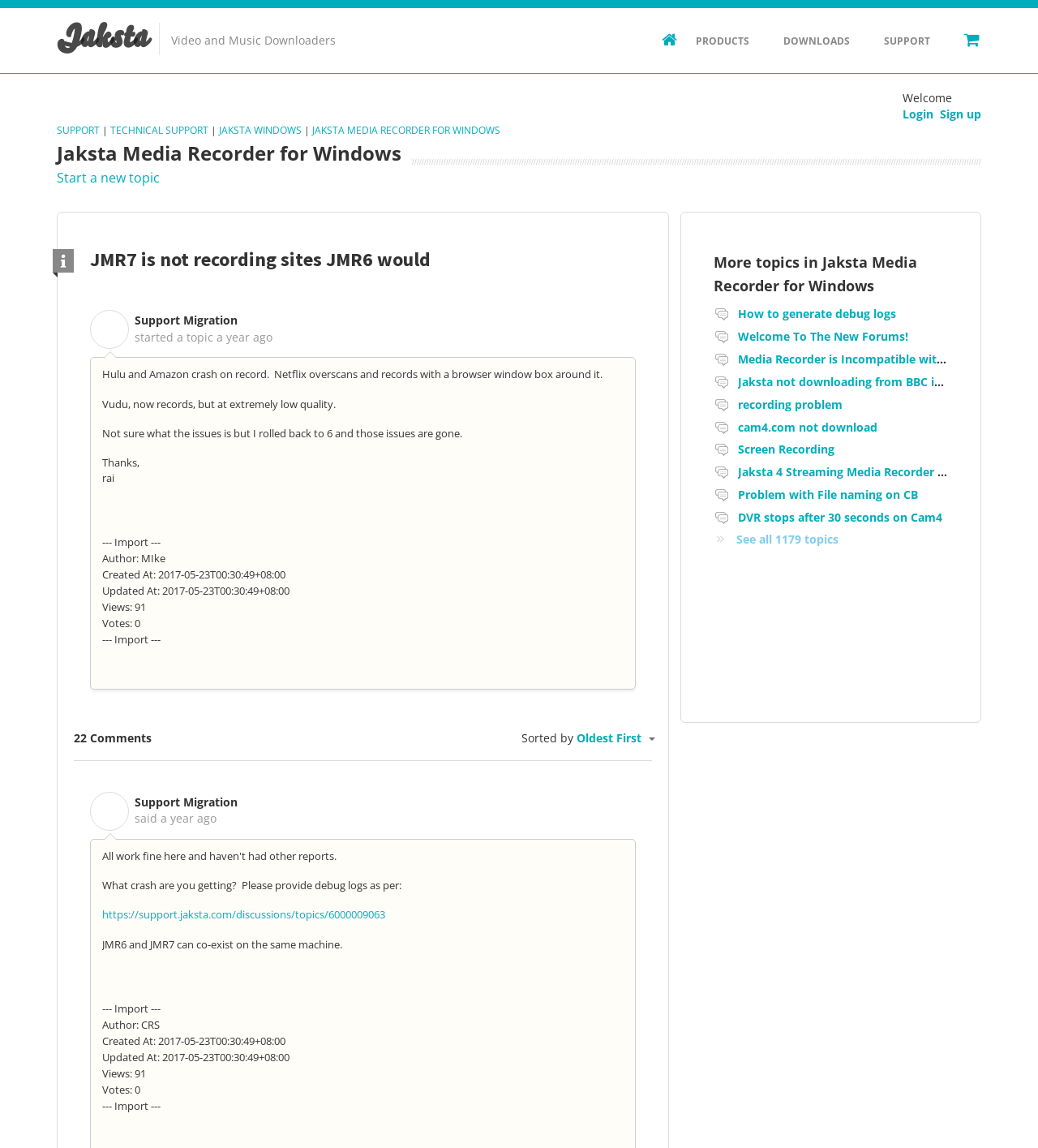What is the purpose of the link 'https://support.jaksta.com/discussions/topics/6000009063'?
Please provide a single word or phrase as the answer based on the screenshot.

To provide debug logs